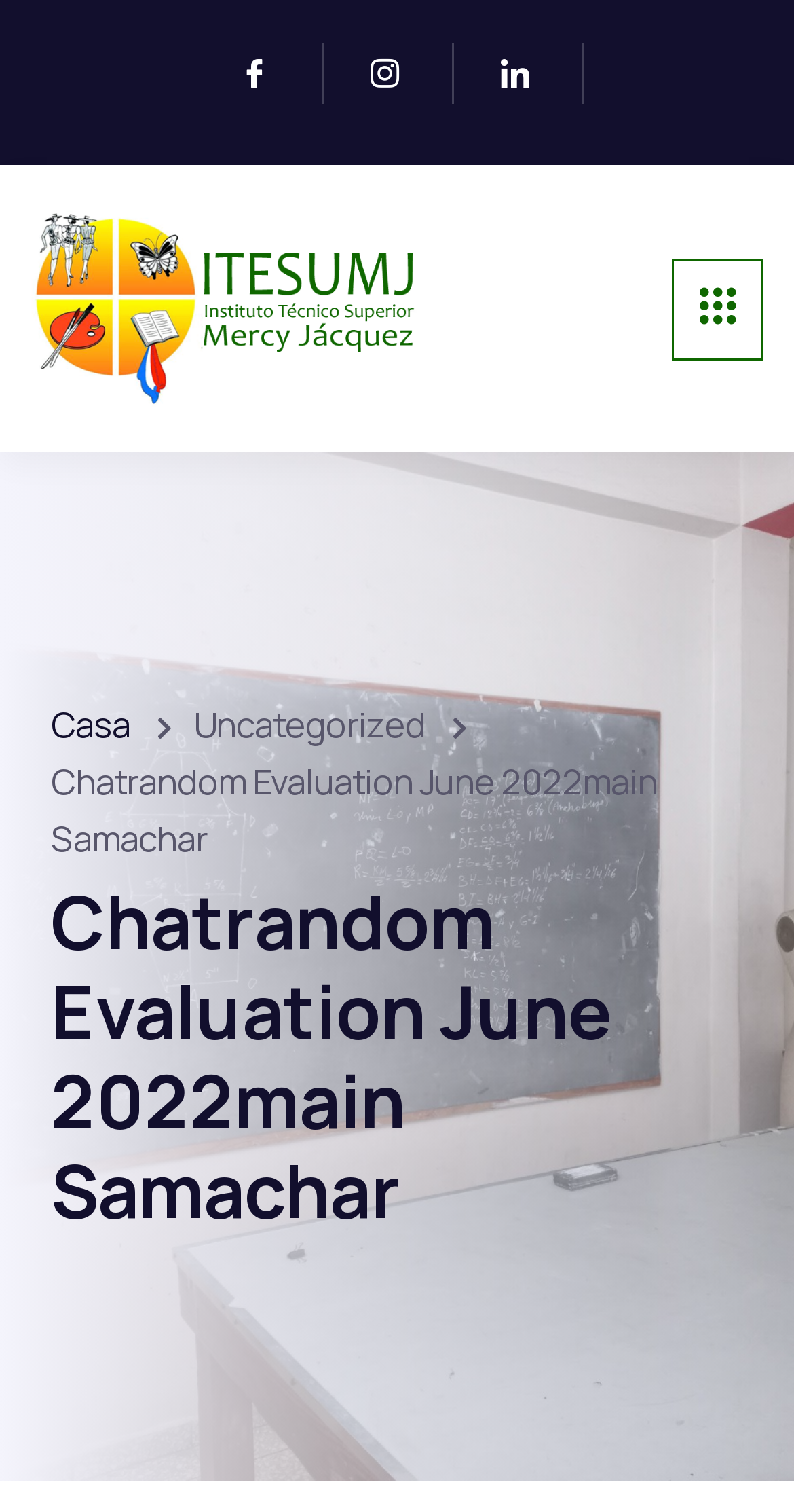Please answer the following question as detailed as possible based on the image: 
What is the main topic of the page?

I found the answer by looking at the heading element with the text 'Chatrandom Evaluation June 2022main Samachar', which is likely to indicate the main topic of the page.